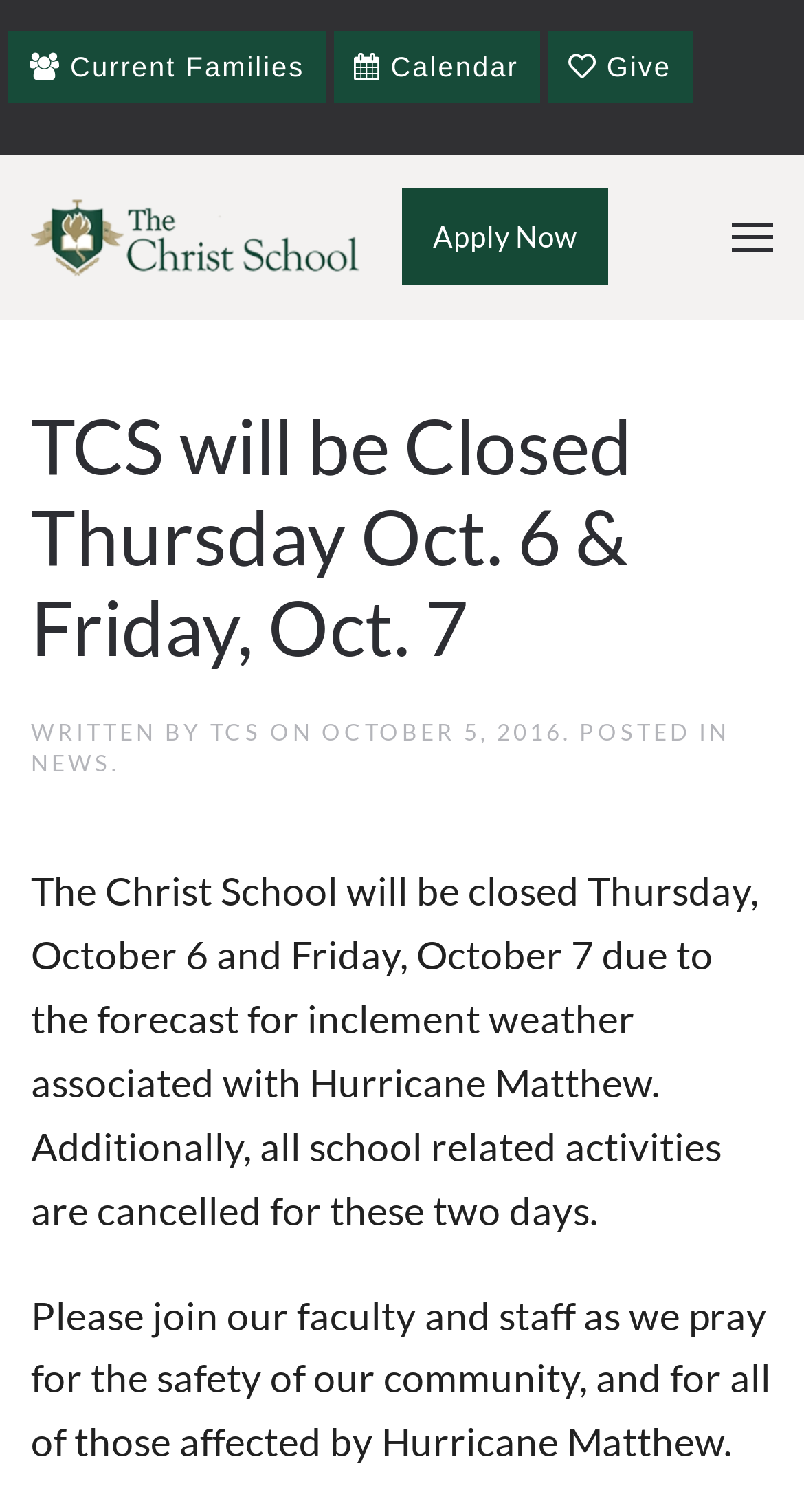Generate a thorough caption that explains the contents of the webpage.

The webpage is about The Christ School's announcement regarding the school's closure due to Hurricane Matthew. At the top, there are three links: "Current Families", "Calendar", and "Give", which are aligned horizontally and positioned near the top of the page. Below these links, there is a "Skip to main content" link, followed by a "Back to home" link and an "Apply Now" link.

On the right side of the page, there is an "Open menu" button with an accompanying image. Below this button, the main content of the page begins with a heading that reads "TCS will be Closed Thursday Oct. 6 & Friday, Oct. 7". This heading is followed by a section that displays the author and date of the post, which is October 5, 2016.

The main content of the page is a message from the school, which is divided into three paragraphs. The first paragraph announces the school's closure on Thursday, October 6, and Friday, October 7, due to the forecast of inclement weather associated with Hurricane Matthew. The second paragraph mentions that all school-related activities are cancelled for these two days. The third paragraph is a message from the school, asking readers to join their faculty and staff in praying for the safety of their community and those affected by Hurricane Matthew.